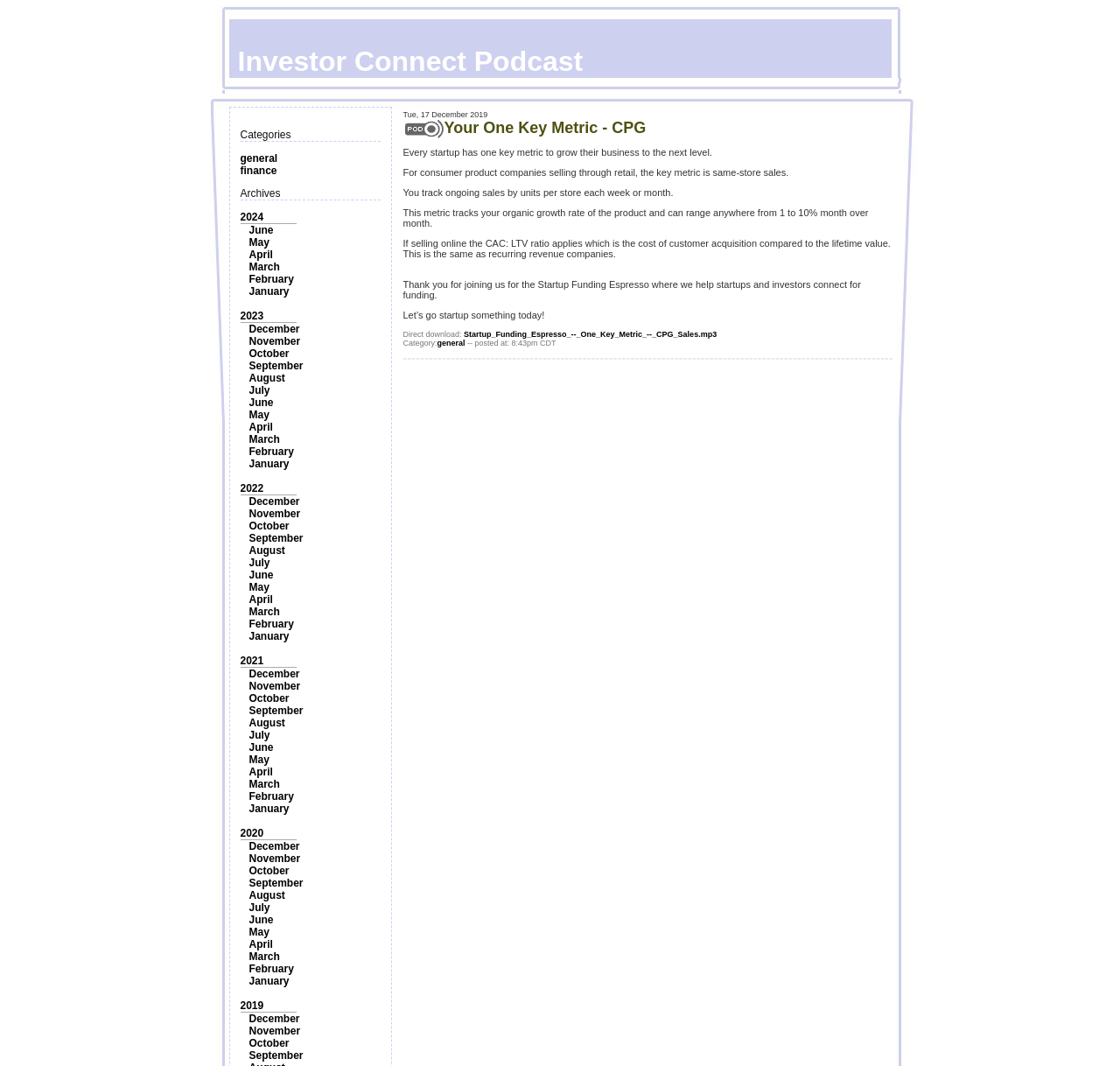Locate the bounding box coordinates of the element that should be clicked to execute the following instruction: "Explore the 'finance' category".

[0.214, 0.154, 0.247, 0.166]